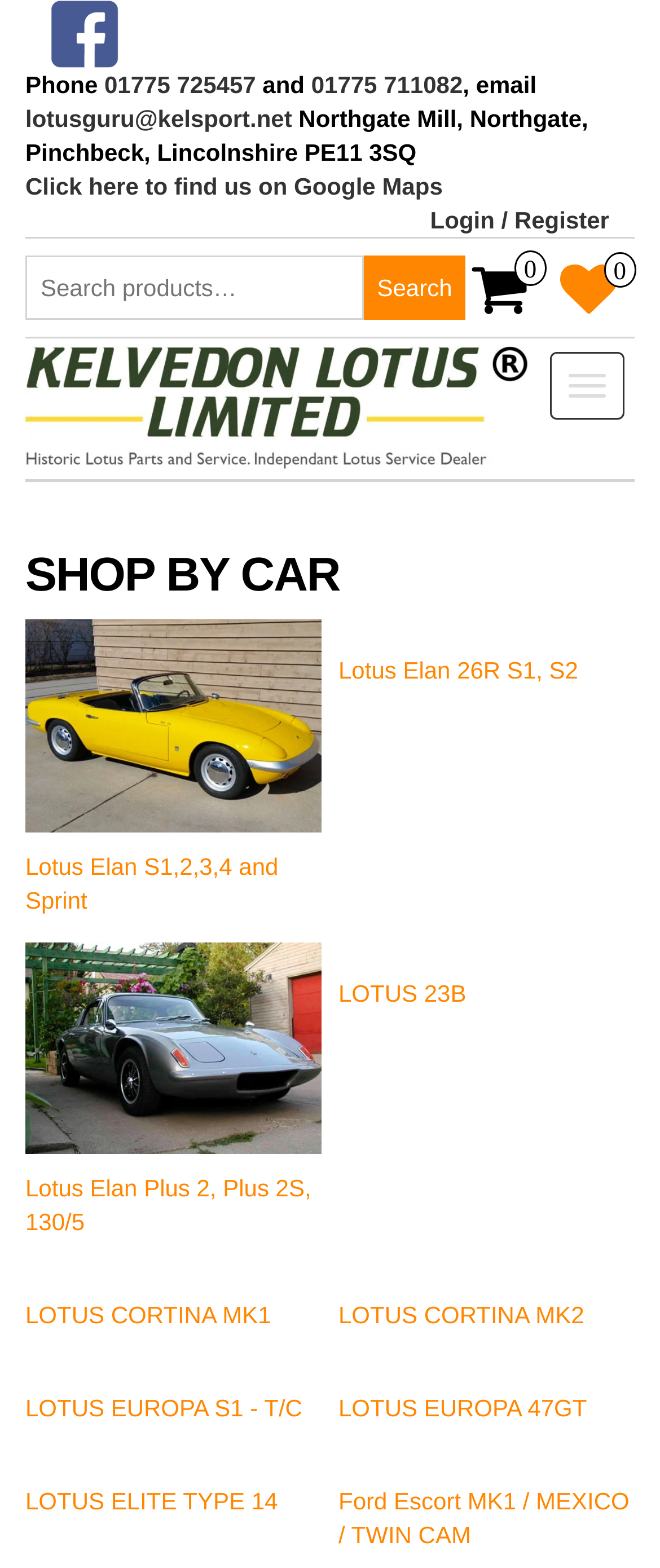Determine the bounding box coordinates for the HTML element mentioned in the following description: "alt="KELVEDON LOTUS LTD. Kelsport"". The coordinates should be a list of four floats ranging from 0 to 1, represented as [left, top, right, bottom].

[0.038, 0.251, 0.808, 0.268]